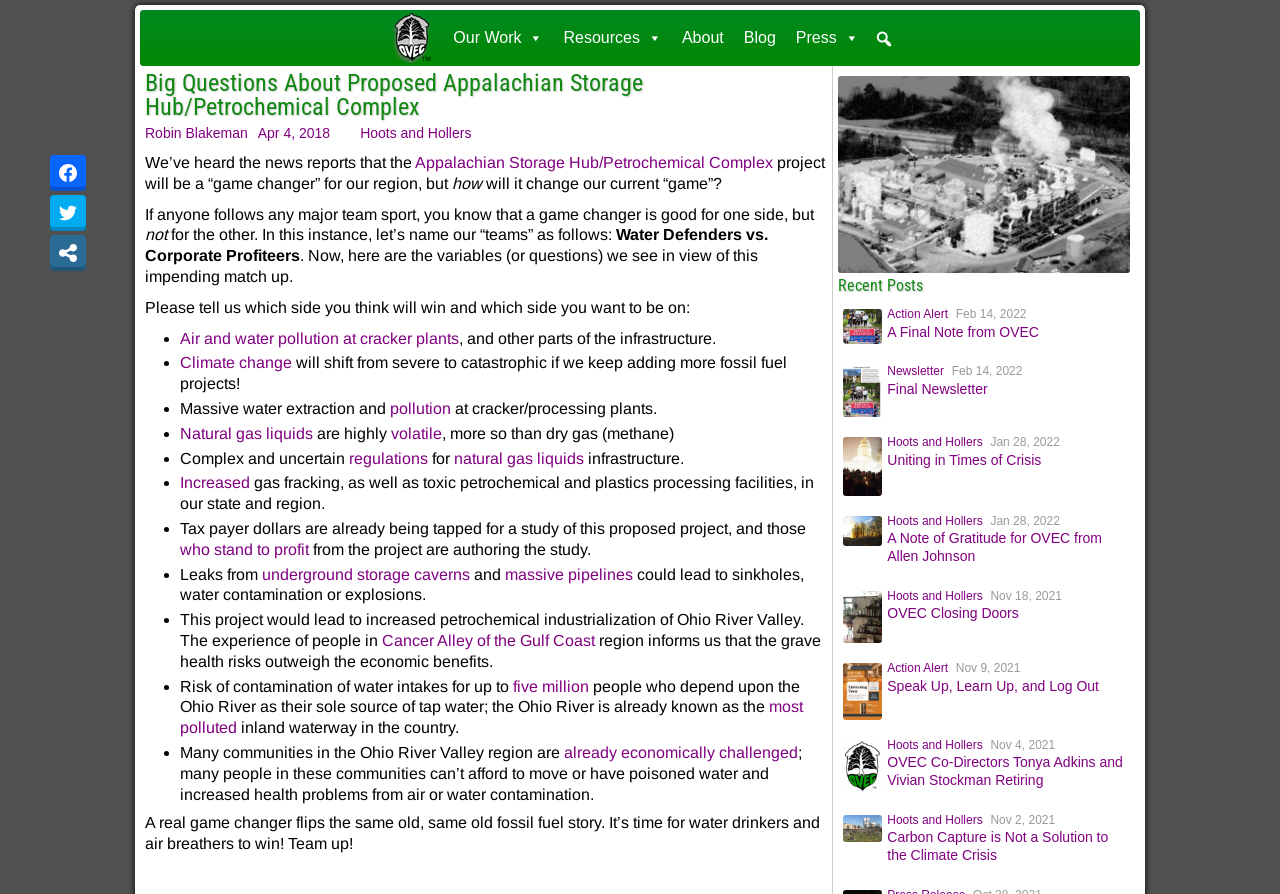What is the risk mentioned in relation to underground storage caverns and massive pipelines?
Give a single word or phrase answer based on the content of the image.

Sinkholes, water contamination, or explosions